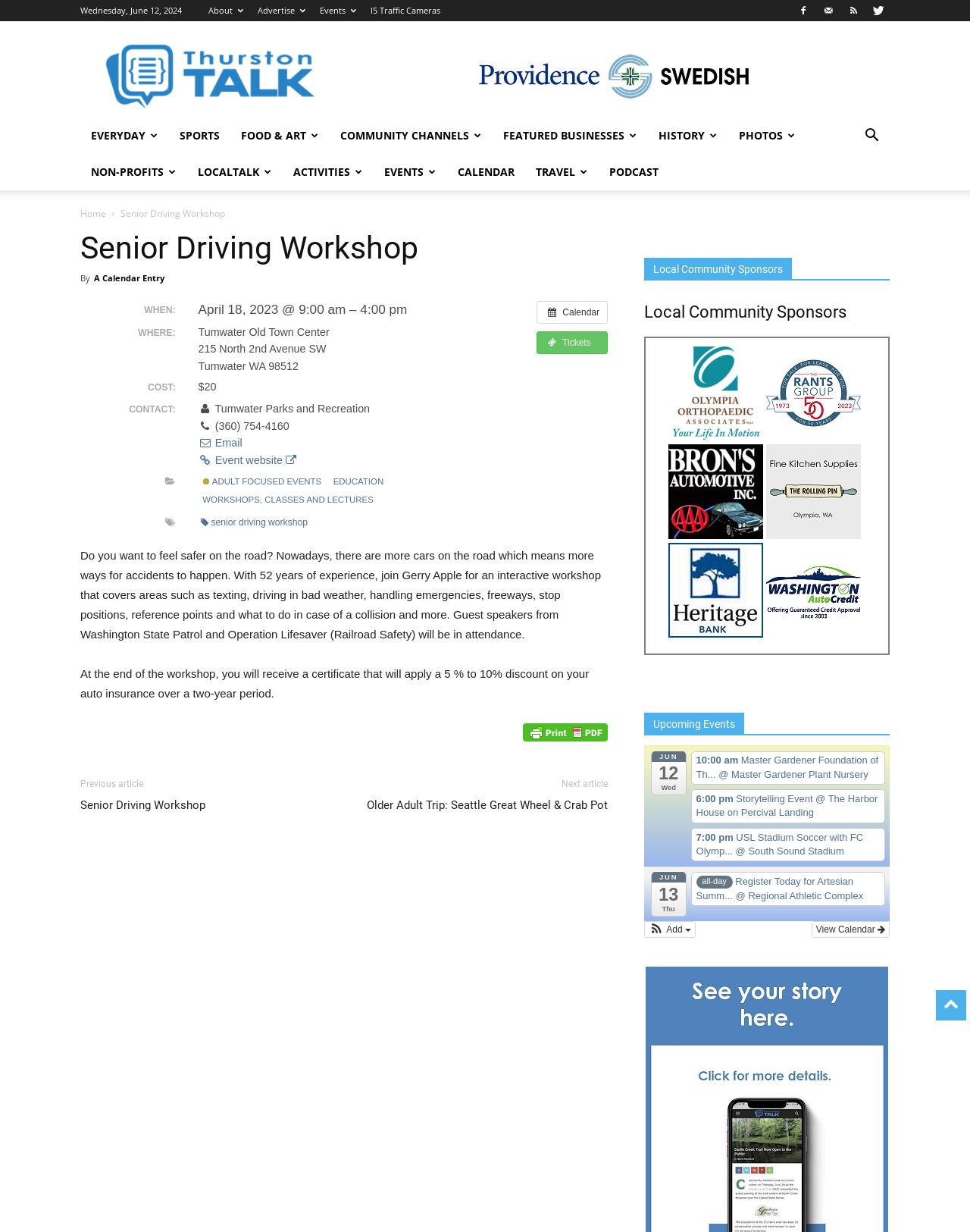Identify the bounding box coordinates of the section that should be clicked to achieve the task described: "Click on the 'About' link".

[0.215, 0.004, 0.251, 0.013]